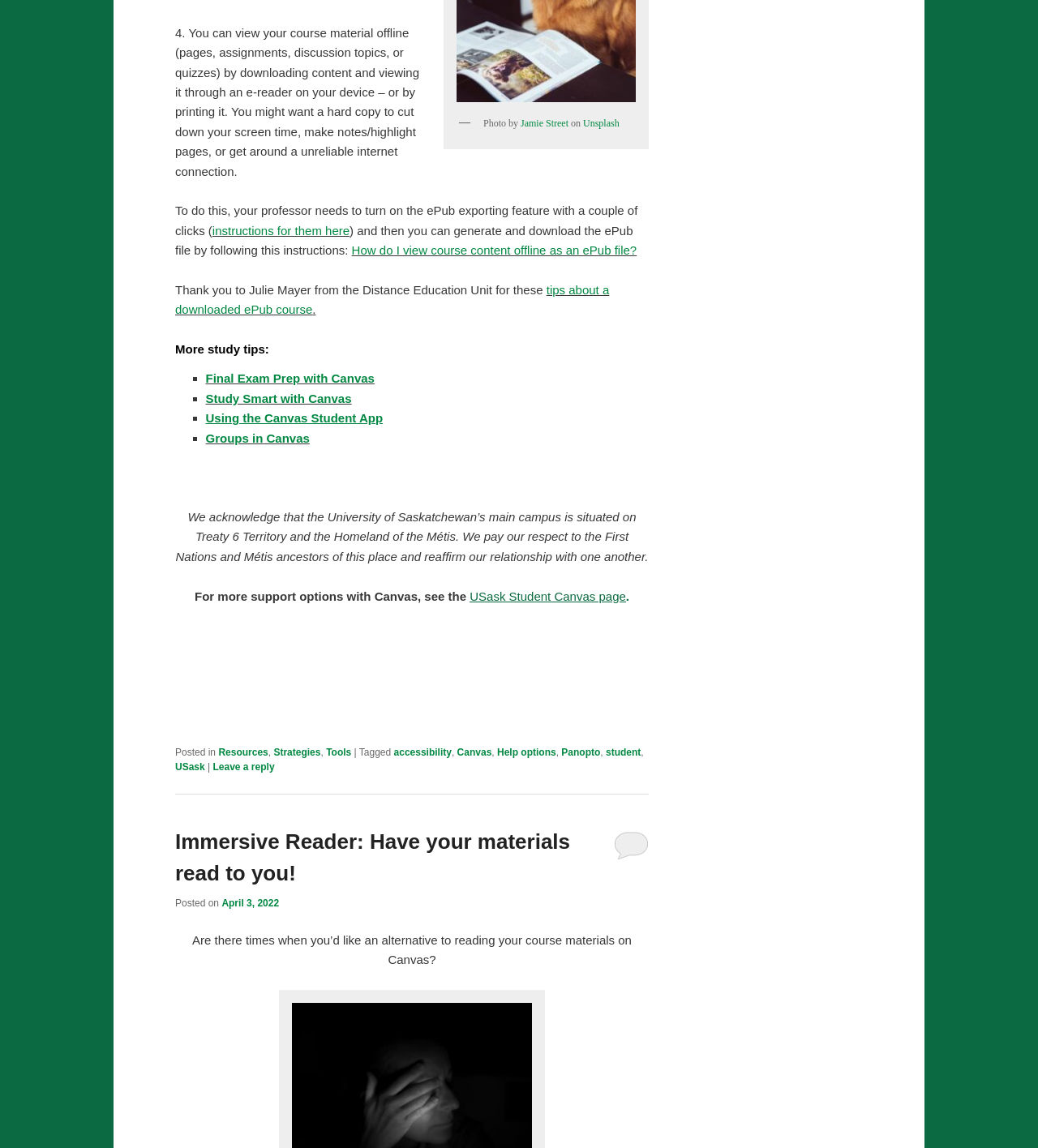What is the feature that allows professors to export course materials?
Relying on the image, give a concise answer in one word or a brief phrase.

ePub exporting feature